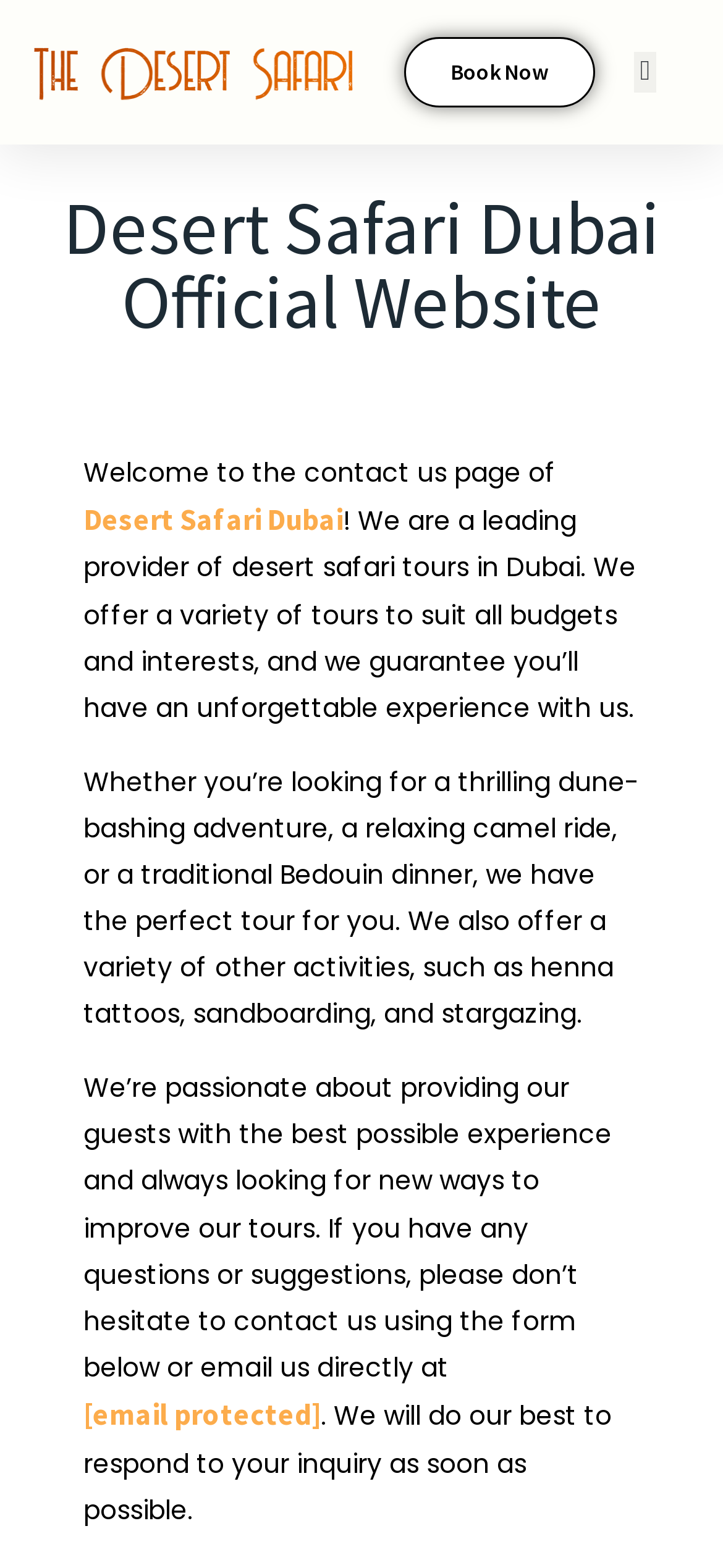Using the provided element description: "Desert Safari Dubai", determine the bounding box coordinates of the corresponding UI element in the screenshot.

[0.0, 0.832, 0.882, 0.88]